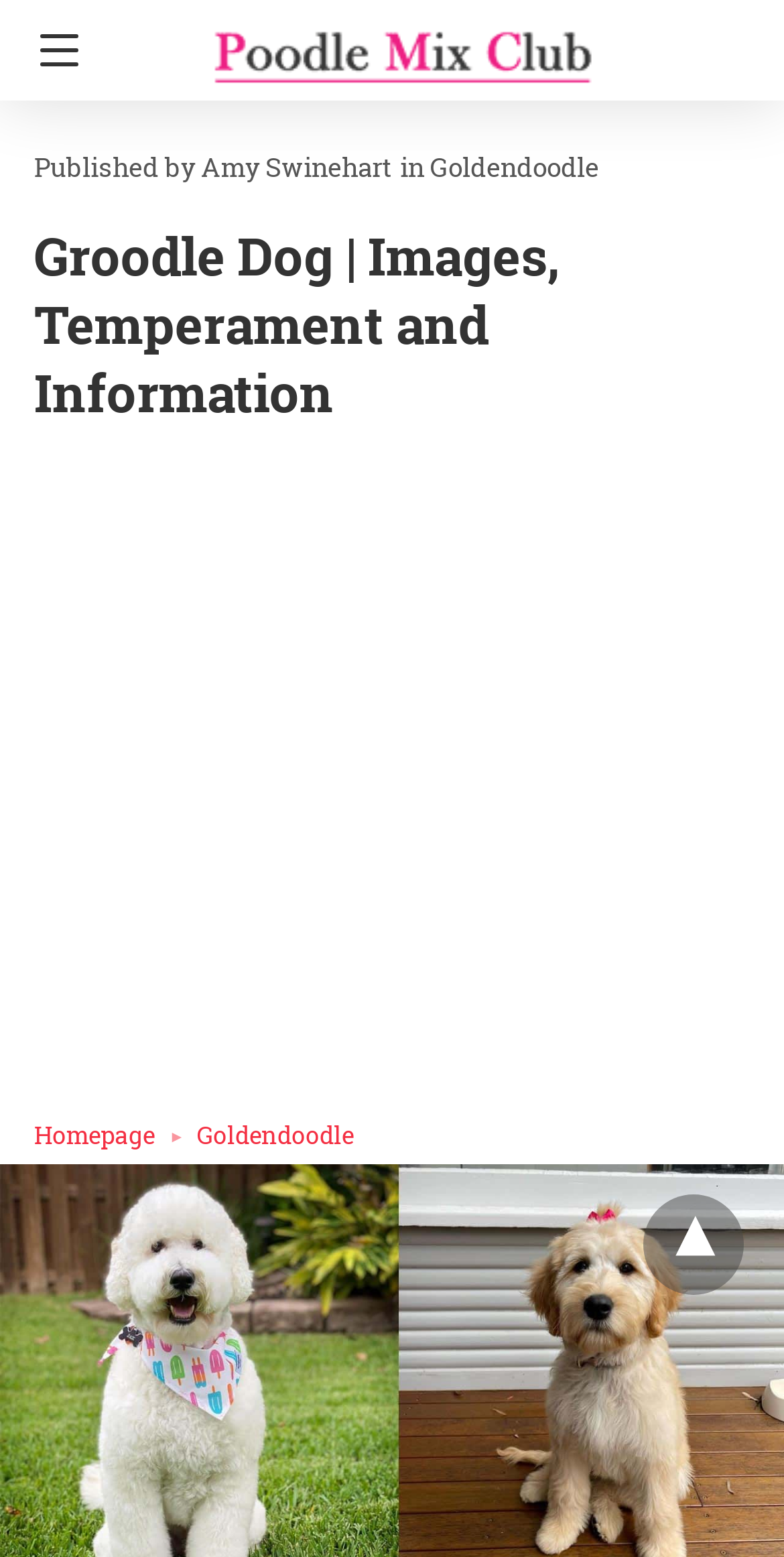Please specify the bounding box coordinates in the format (top-left x, top-left y, bottom-right x, bottom-right y), with values ranging from 0 to 1. Identify the bounding box for the UI component described as follows: Goldendoodle

[0.251, 0.719, 0.451, 0.739]